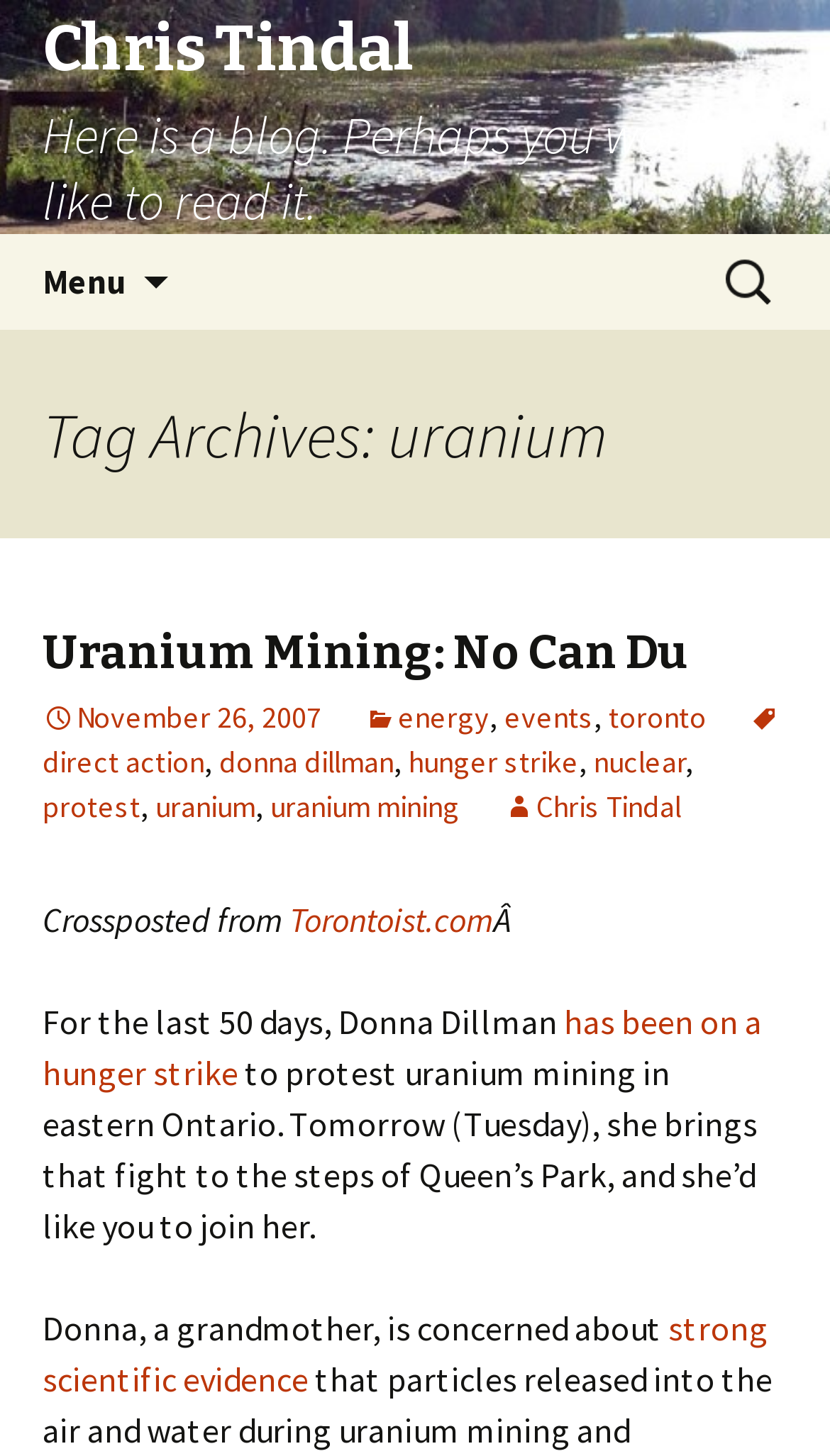Provide a one-word or one-phrase answer to the question:
How many days has Donna Dillman been on a hunger strike?

50 days